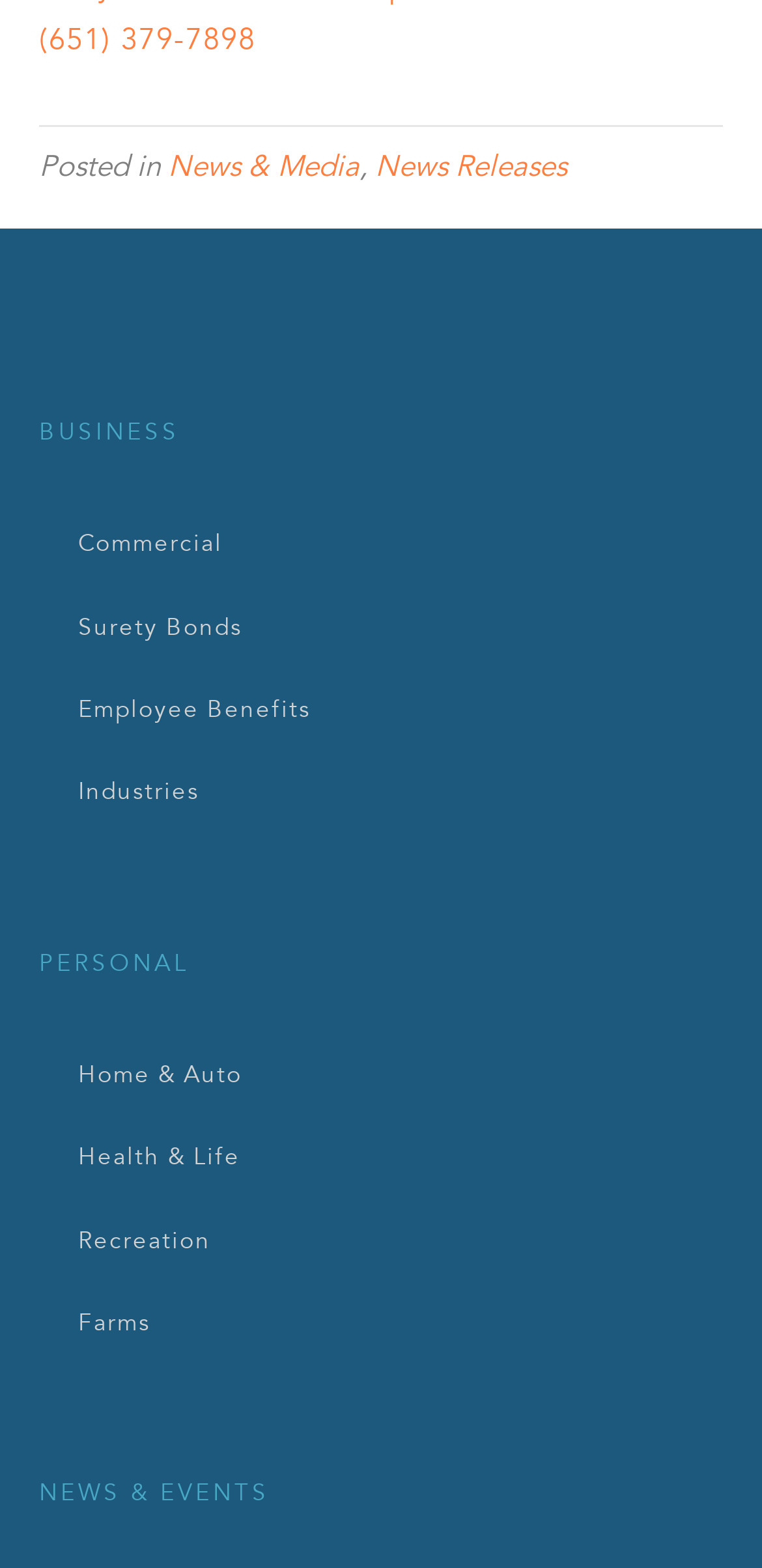What is the second link under NEWS & MEDIA?
Analyze the image and deliver a detailed answer to the question.

Under the 'NEWS & MEDIA' category, there are two links: 'News & Media' and 'News Releases'. The second link is 'News Releases', which is located to the right of the first link.